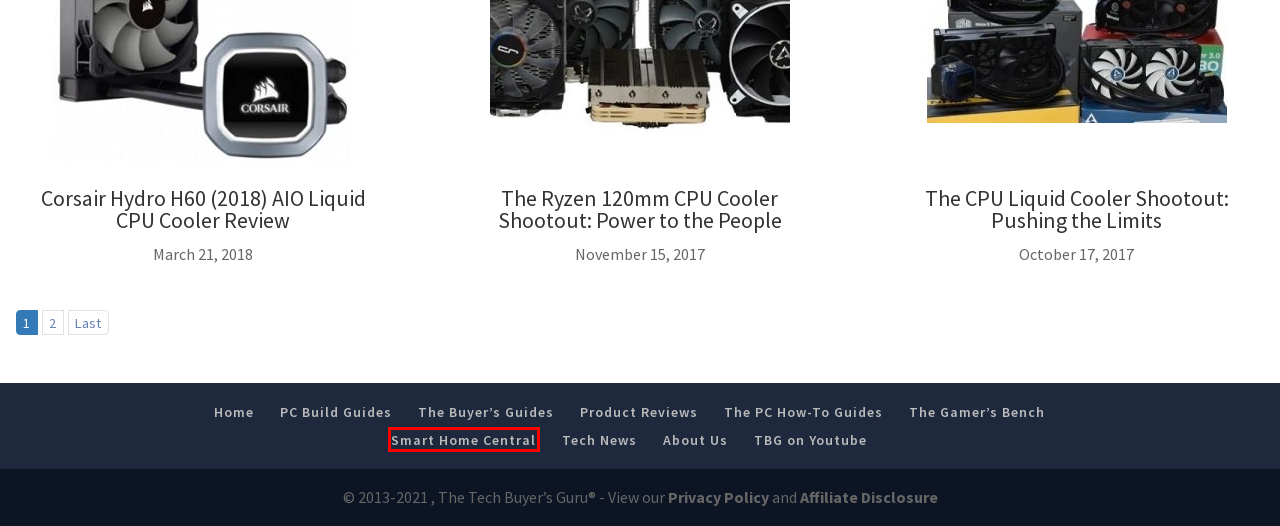You have a screenshot of a webpage with an element surrounded by a red bounding box. Choose the webpage description that best describes the new page after clicking the element inside the red bounding box. Here are the candidates:
A. The Best 120mm/140mm Cooler Fan Shootout, Feat. Arctic, Noctua & Thermaltake
B. Phanteks Glacier One 240 T30 Liquid CPU Cooler Review
C. The Gamer’s Bench | The Tech Buyer's Guru
D. The Buyer’s Guides | The Tech Buyer's Guru
E. Testing Our Favorite CPU Coolers of All Time!
F. The Ryzen 120mm CPU Cooler Shootout: Power to the People
G. Corsair iCUE H150i RGB Pro XT CPU Cooler Review
H. Smart Home Central | The Tech Buyer's Guru

H